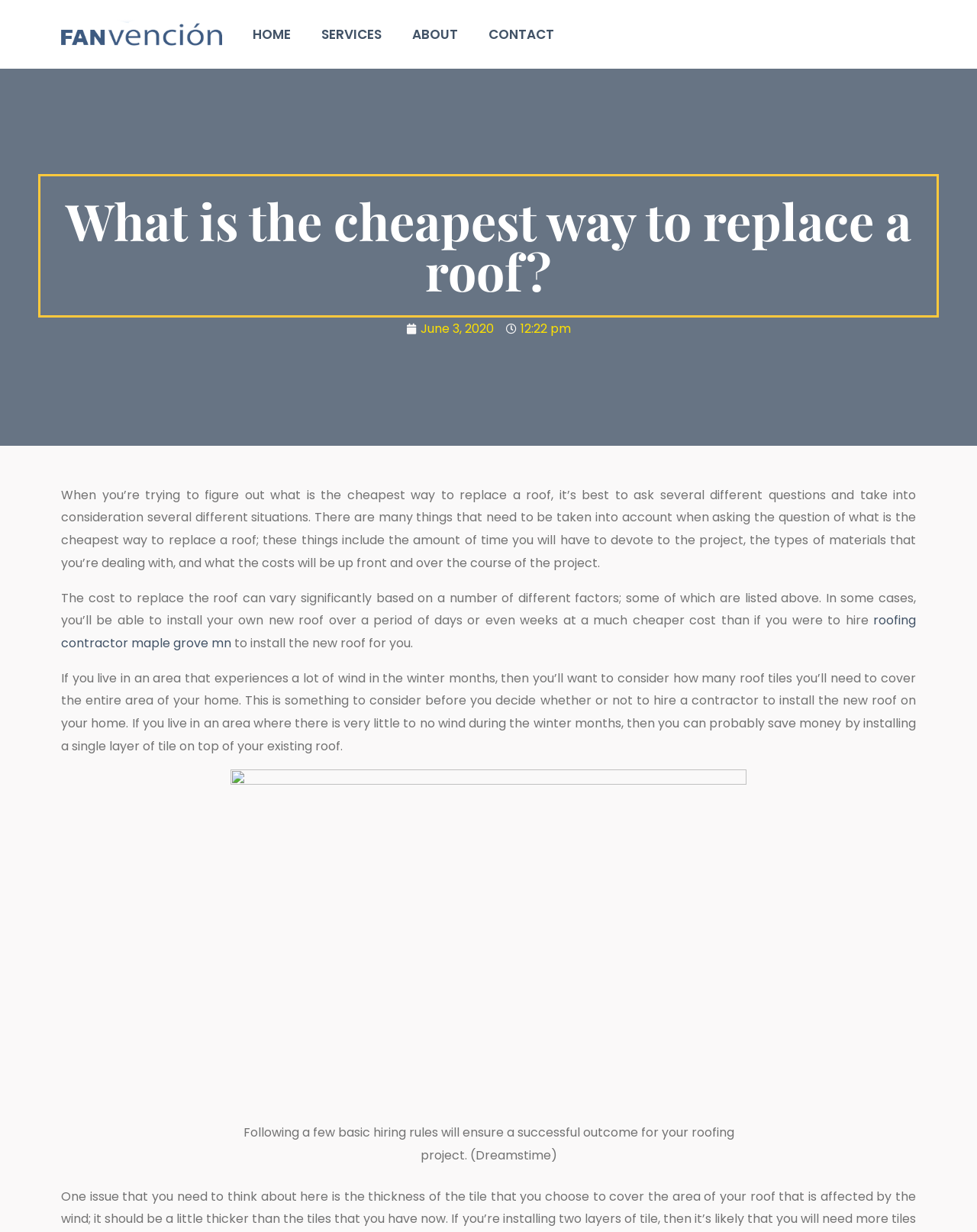Given the element description About, specify the bounding box coordinates of the corresponding UI element in the format (top-left x, top-left y, bottom-right x, bottom-right y). All values must be between 0 and 1.

[0.406, 0.014, 0.484, 0.042]